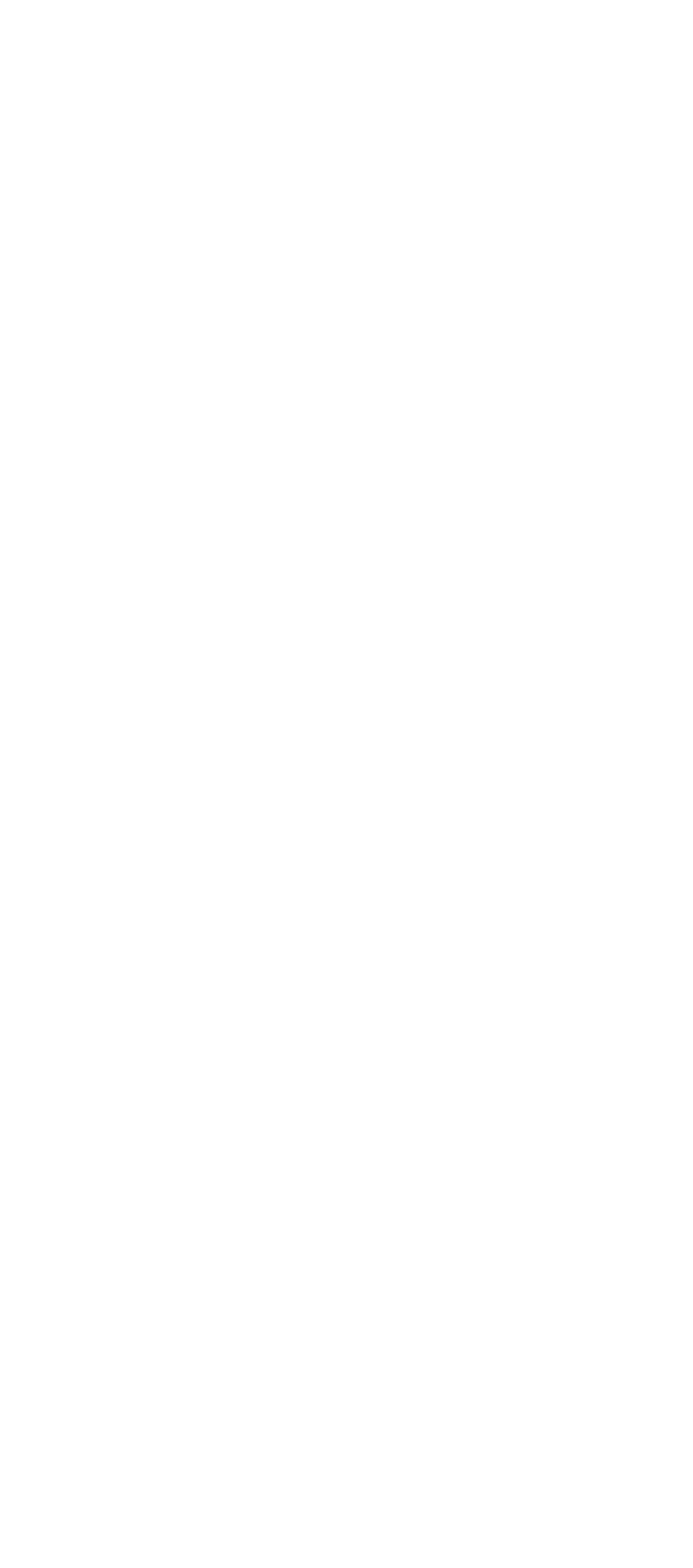Please identify the bounding box coordinates of the element's region that needs to be clicked to fulfill the following instruction: "Click on About Us". The bounding box coordinates should consist of four float numbers between 0 and 1, i.e., [left, top, right, bottom].

[0.077, 0.345, 0.251, 0.368]